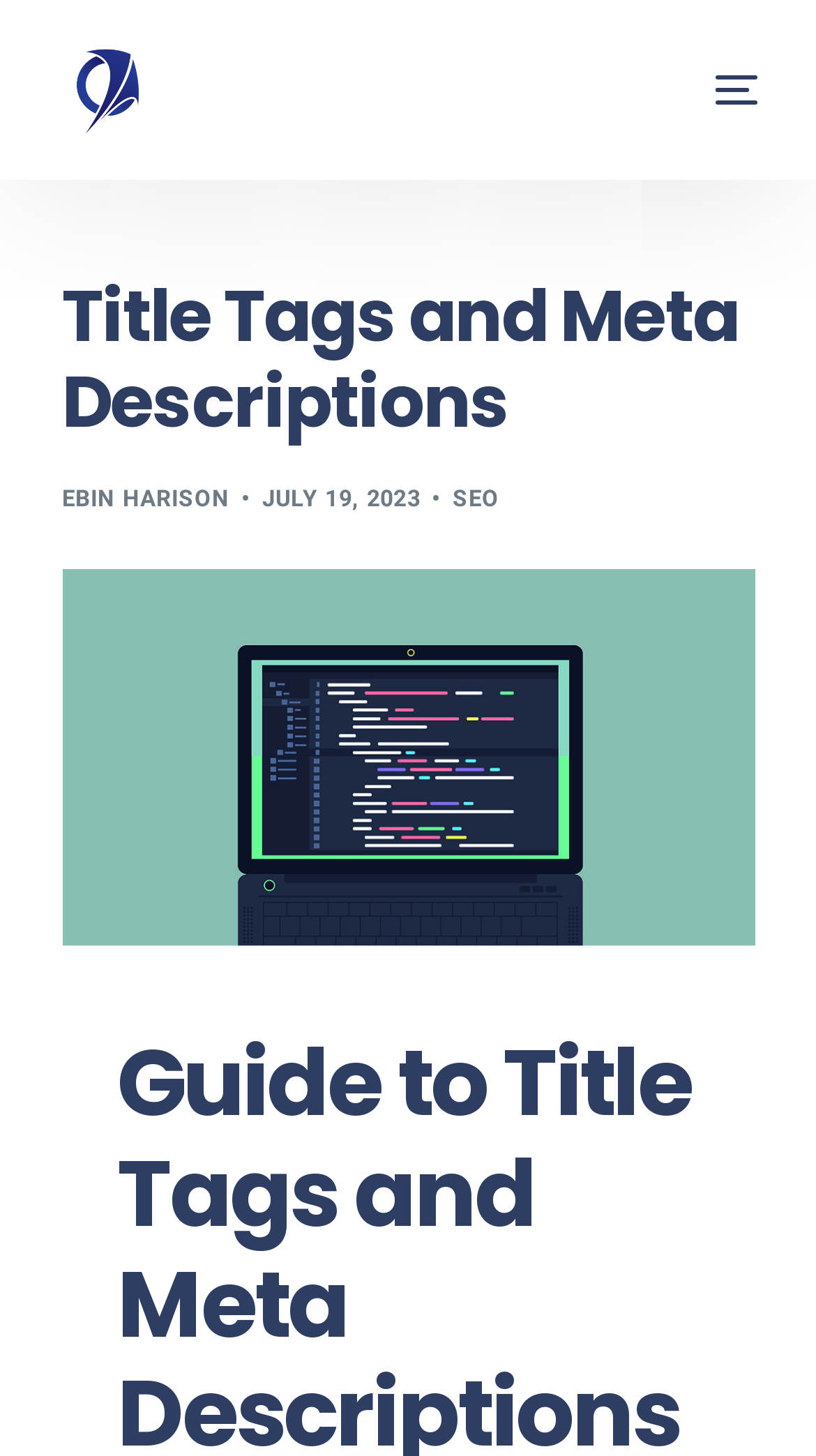Determine the bounding box coordinates of the clickable element necessary to fulfill the instruction: "click the Contact link". Provide the coordinates as four float numbers within the 0 to 1 range, i.e., [left, top, right, bottom].

[0.05, 0.553, 0.95, 0.623]